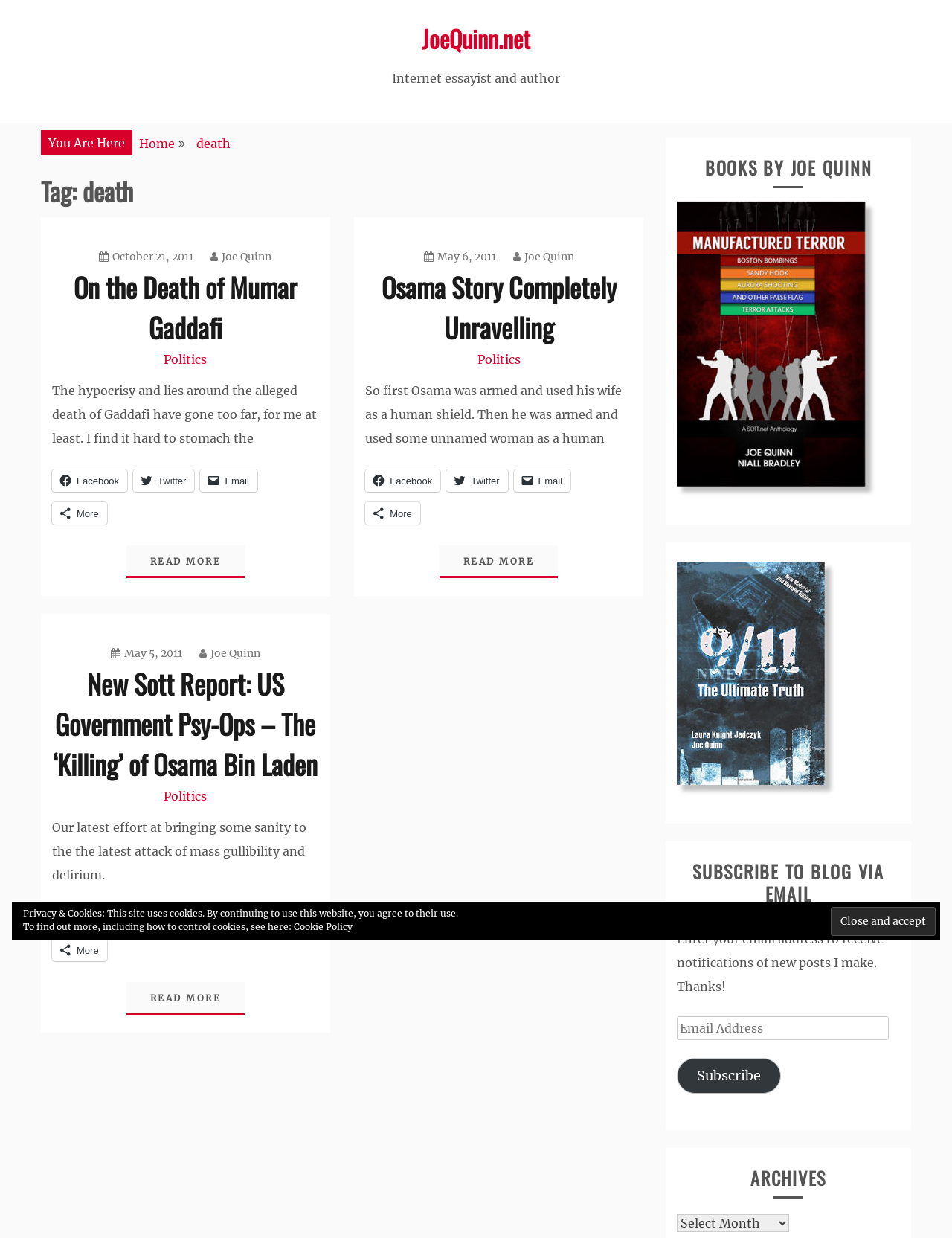Answer the question using only one word or a concise phrase: What is the date of the second article?

May 6, 2011